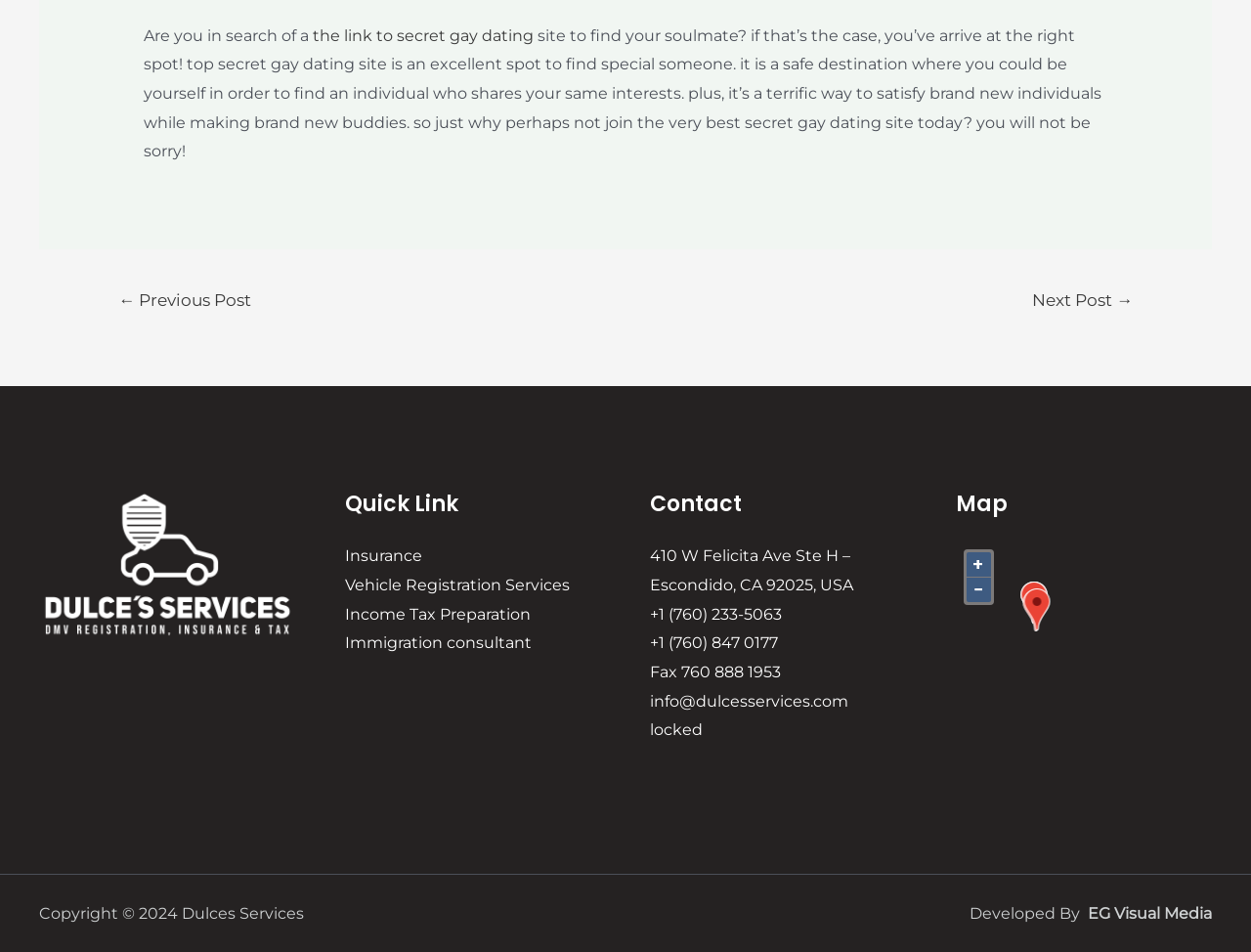Give a short answer using one word or phrase for the question:
What are the quick links available on this website?

Insurance, Vehicle Registration, Income Tax, Immigration